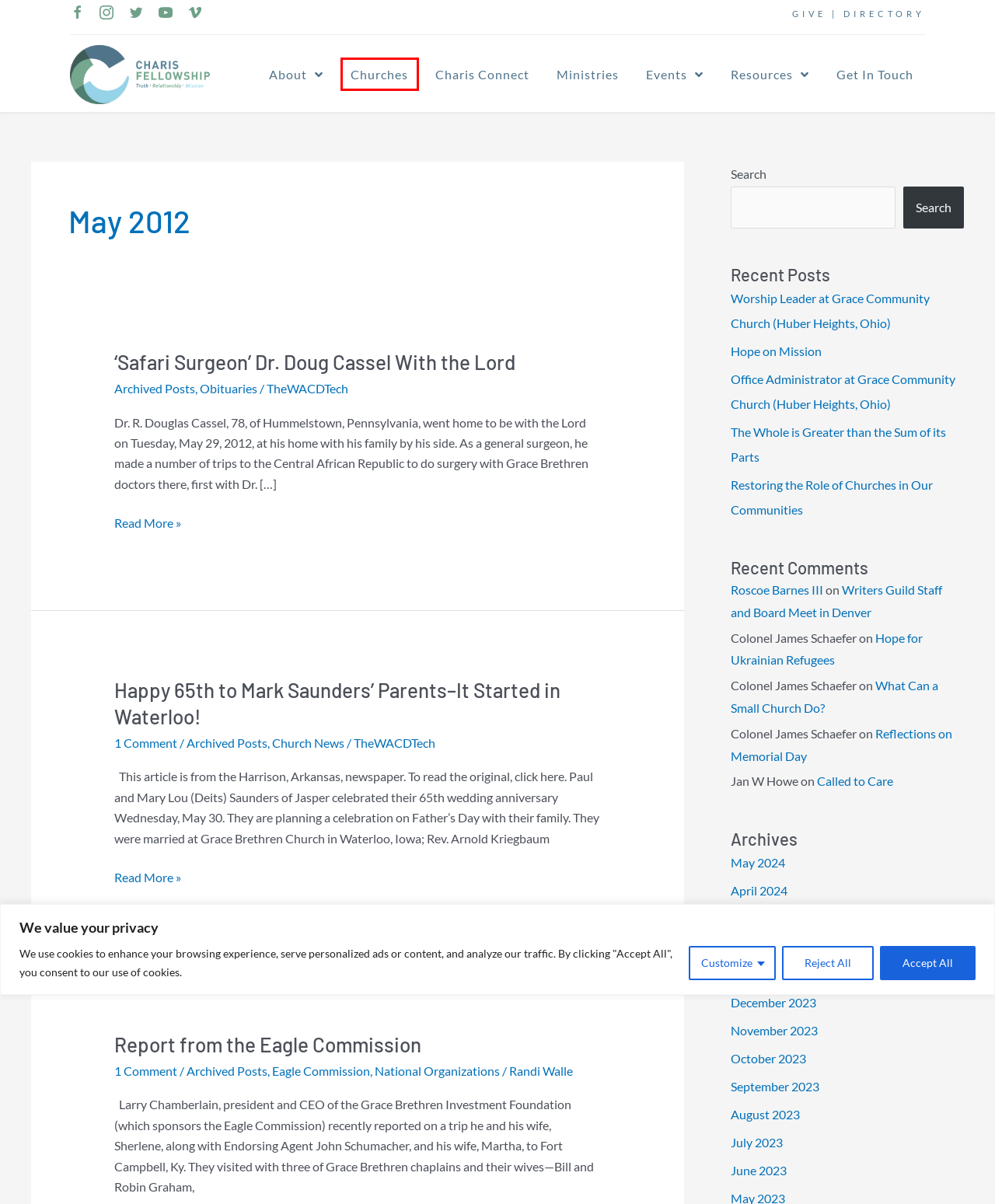Check out the screenshot of a webpage with a red rectangle bounding box. Select the best fitting webpage description that aligns with the new webpage after clicking the element inside the bounding box. Here are the candidates:
A. Randi Walle - Charis Fellowship
B. October, 2023 - Charis Fellowship
C. Churches - Charis Fellowship
D. TheWACDTech - Charis Fellowship
E. Restoring the Role of Churches in Our Communities - Charis Fellowship
F. Archived Posts - Charis Fellowship
G. Hope for Ukrainian Refugees - Charis Fellowship
H. November, 2023 - Charis Fellowship

C